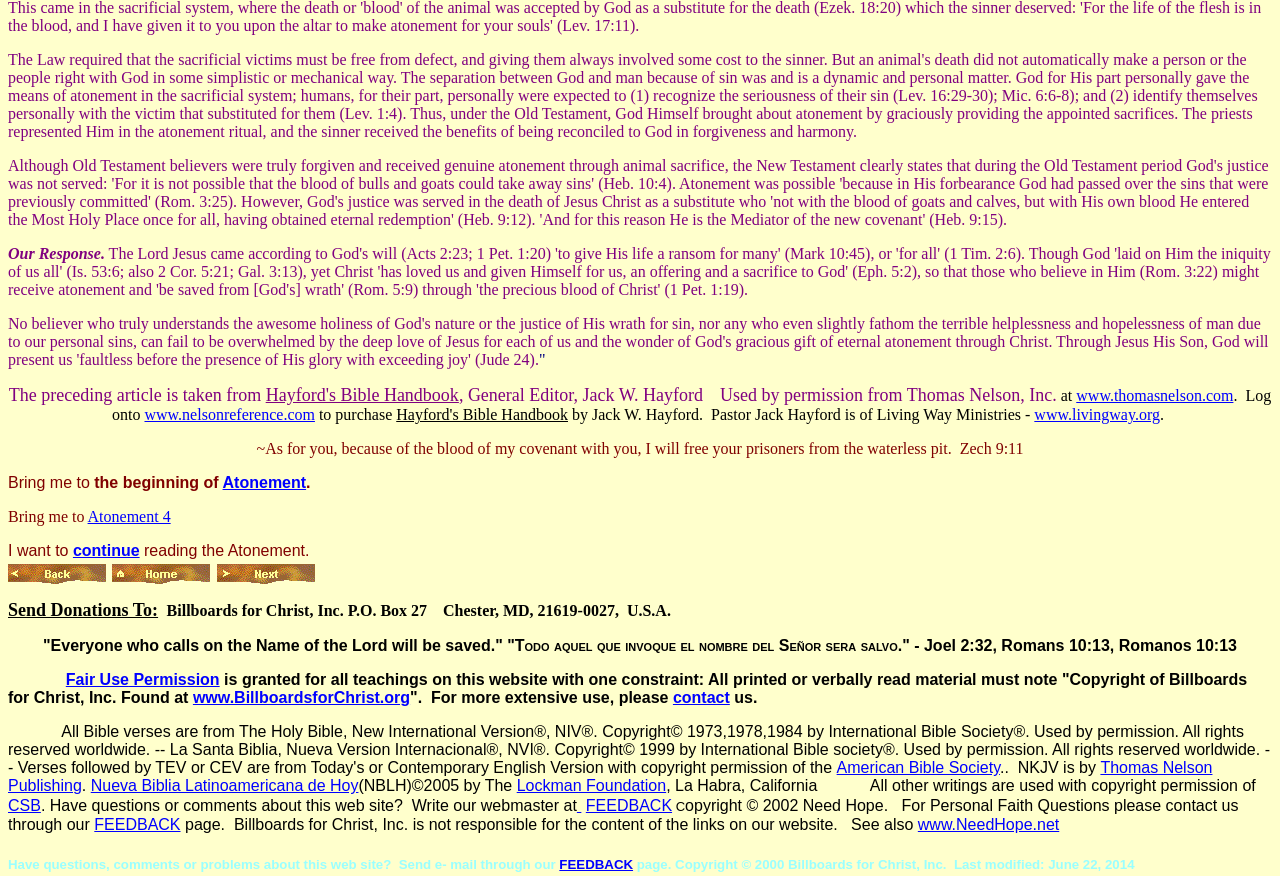Locate the bounding box for the described UI element: "Nueva Biblia Latinoamericana de Hoy". Ensure the coordinates are four float numbers between 0 and 1, formatted as [left, top, right, bottom].

[0.071, 0.887, 0.28, 0.907]